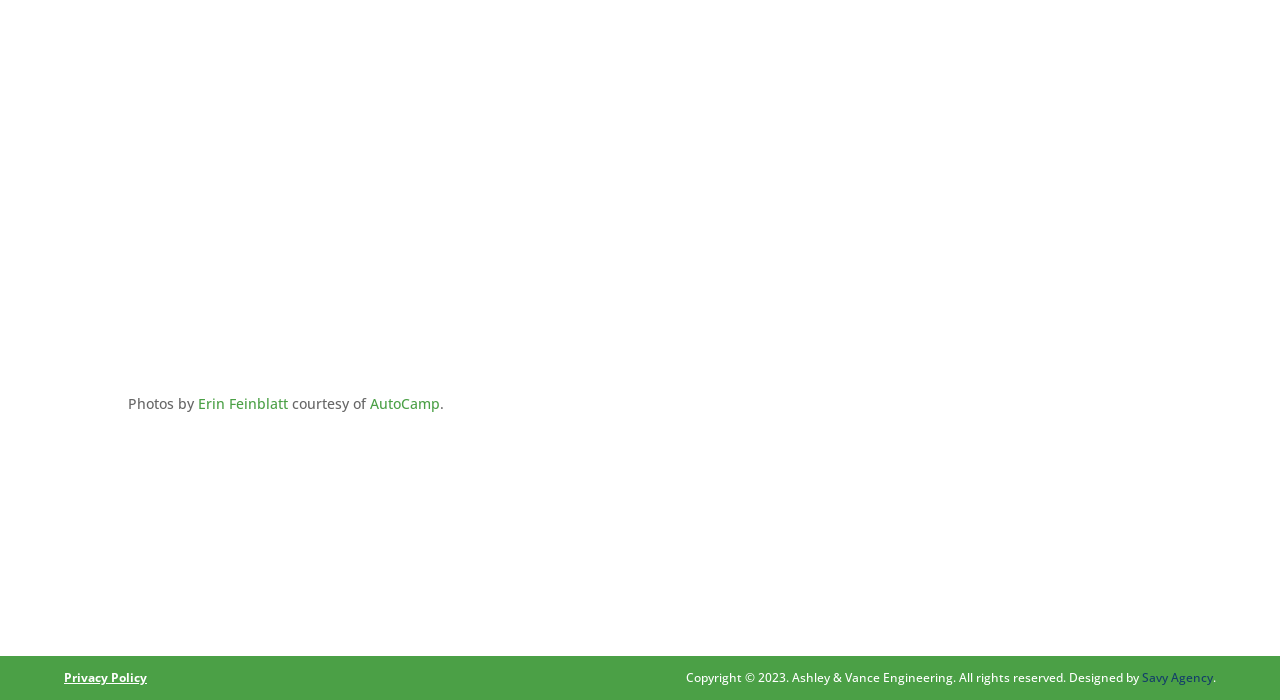Respond to the following question using a concise word or phrase: 
What is the company name?

Ashley & Vance Engineering